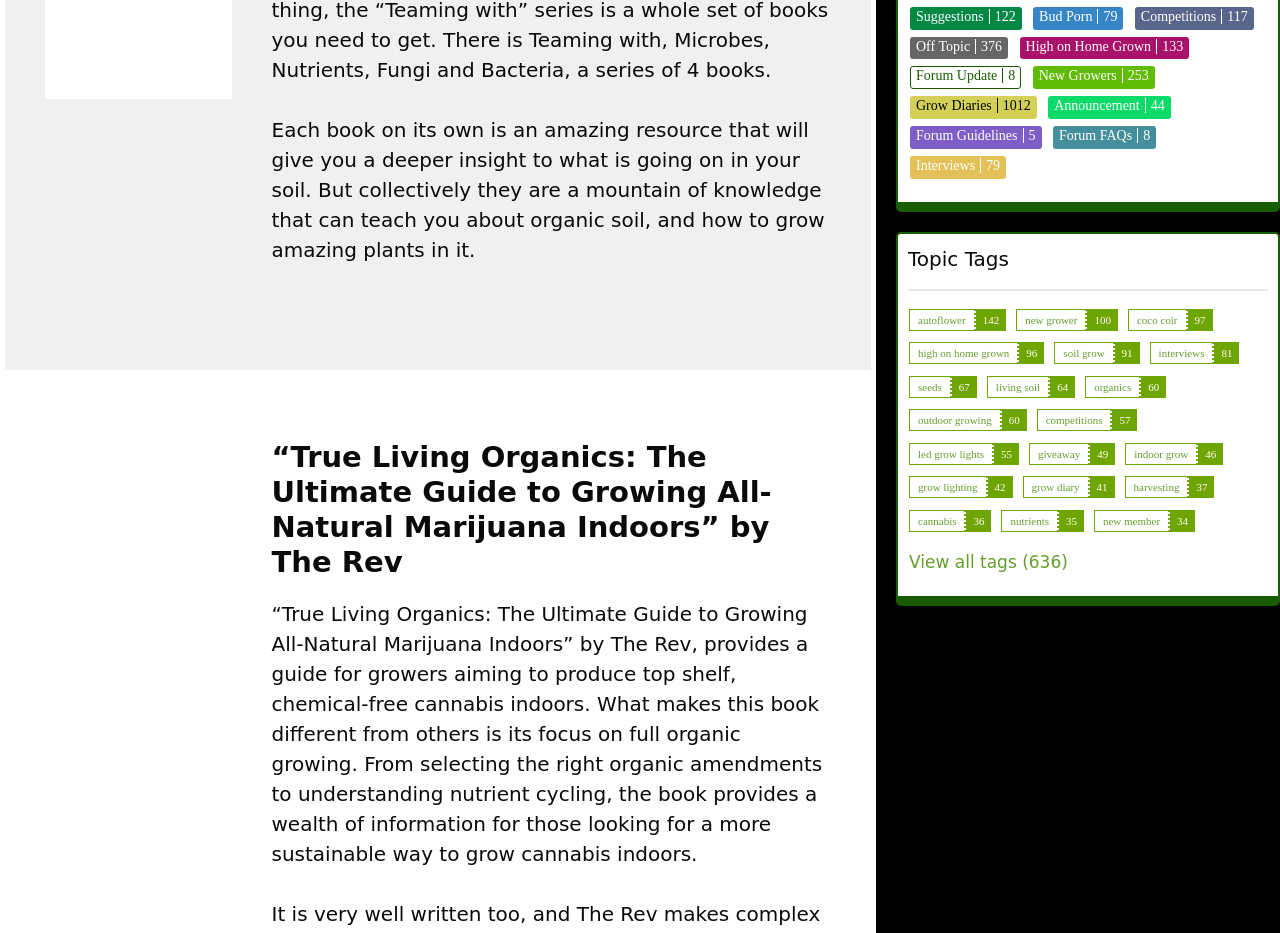Provide a brief response to the question below using one word or phrase:
What is the topic of the book described?

Growing cannabis